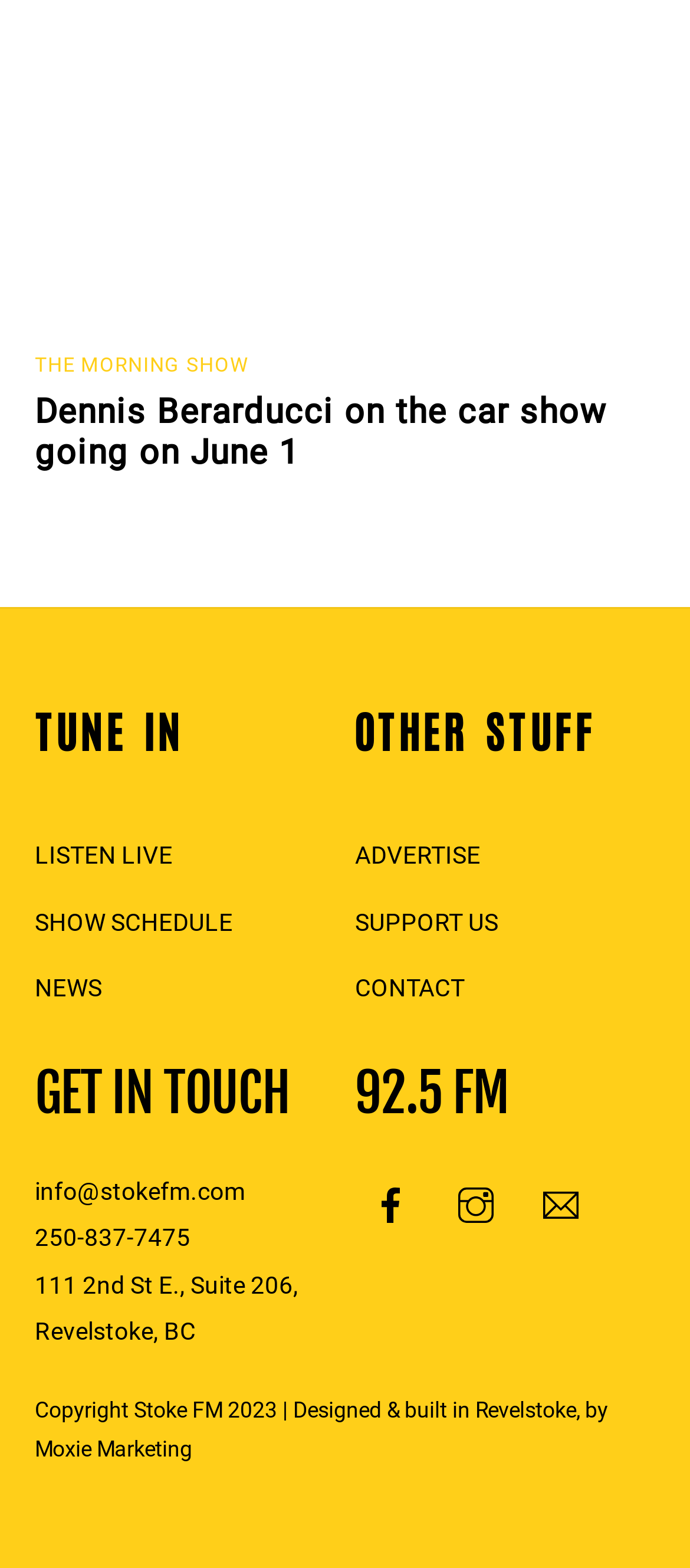Locate the UI element described by The Morning Show in the provided webpage screenshot. Return the bounding box coordinates in the format (top-left x, top-left y, bottom-right x, bottom-right y), ensuring all values are between 0 and 1.

[0.05, 0.225, 0.36, 0.24]